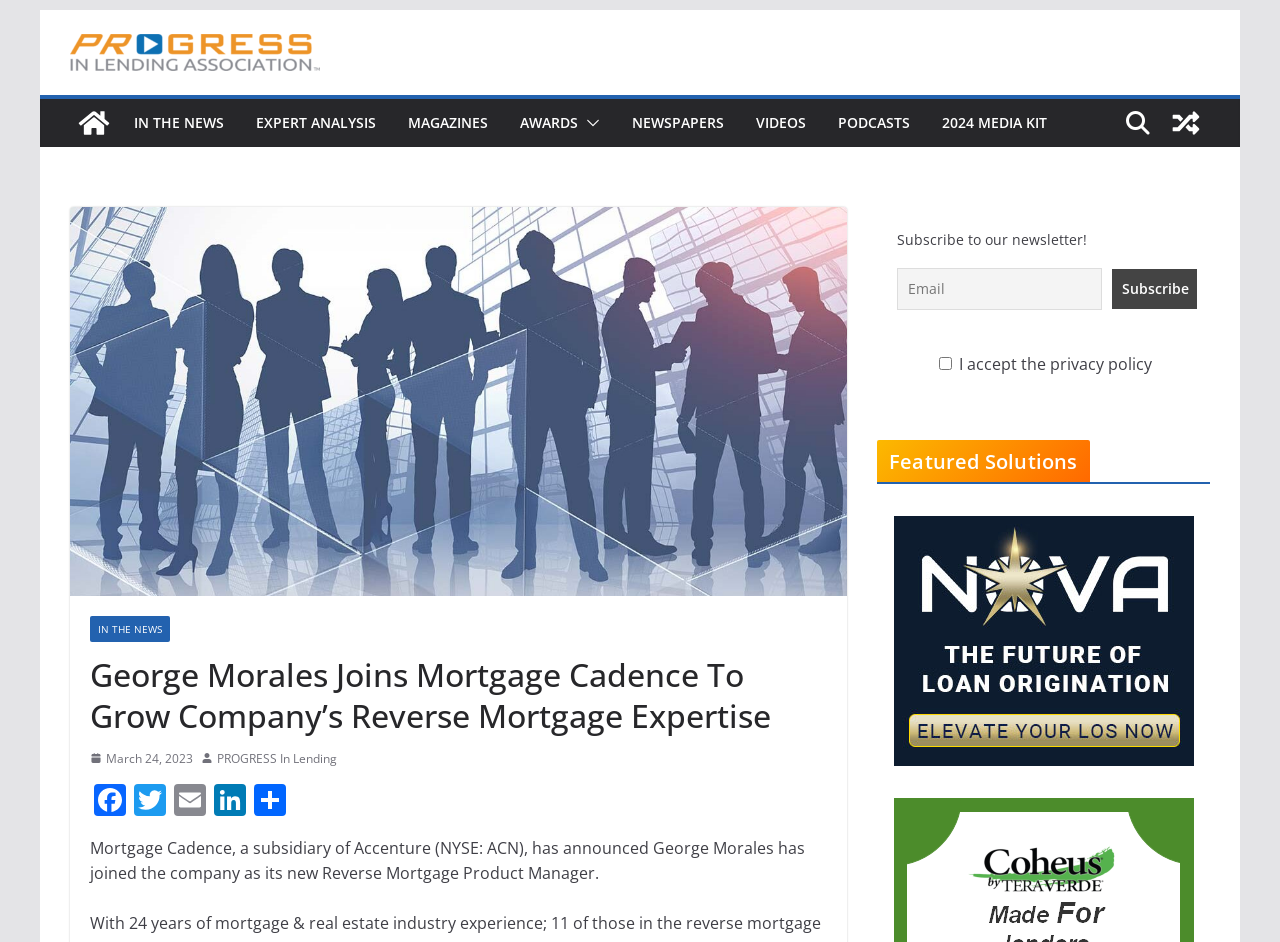How many images are present in the webpage header?
Please provide a detailed answer to the question.

I counted the images in the webpage header by looking at the elements with coordinates [0.055, 0.036, 0.25, 0.075] and [0.061, 0.114, 0.086, 0.148].